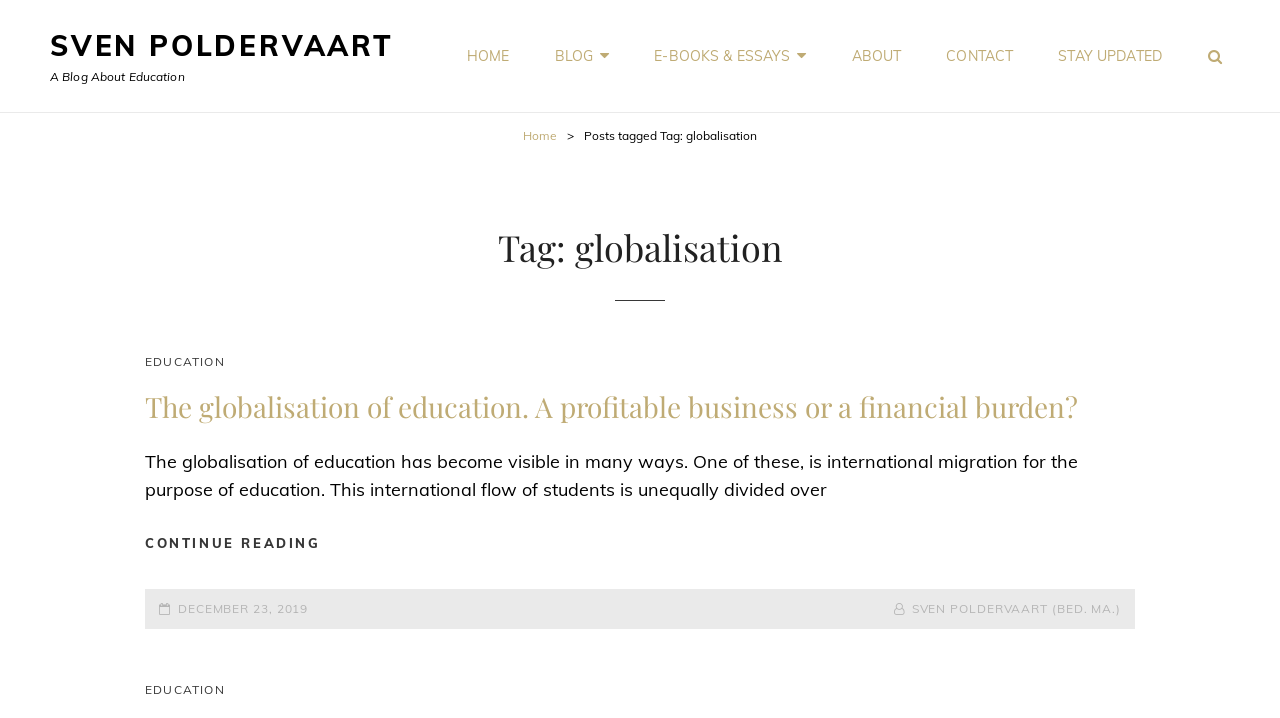Answer the question in one word or a short phrase:
Who is the author of the article?

Sven Poldervaart